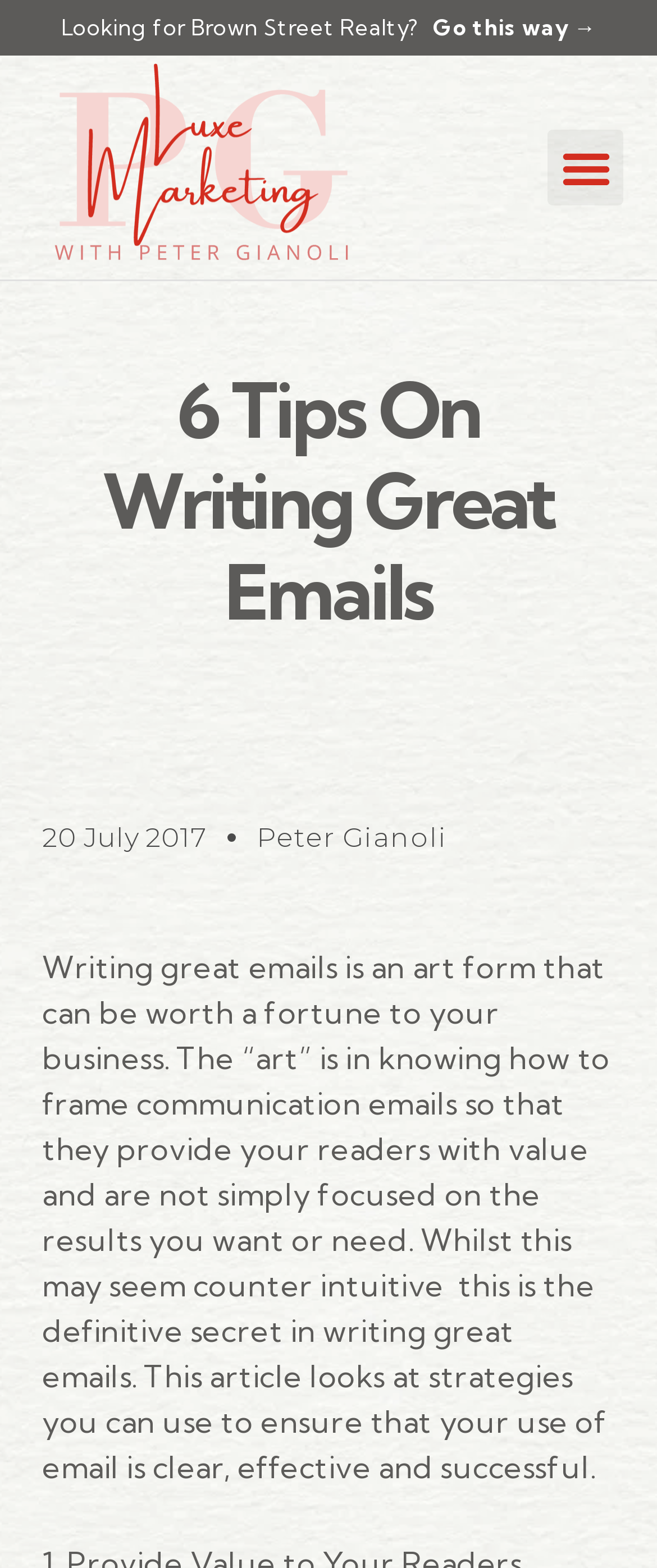Produce an elaborate caption capturing the essence of the webpage.

The webpage is about writing effective emails, with the main title "6 Tips On Writing Great Emails" prominently displayed near the top. Below the title, there is a date "20 July 2017" and the author's name "Peter Gianoli". 

At the very top, there is a link "Looking for Brown Street Realty?" followed by an arrow "→" pointing to the right. On the right side of the page, near the top, there is a button labeled "Menu Toggle" which is not expanded. 

The main content of the page is a paragraph of text that discusses the importance of writing emails that provide value to the reader, rather than just focusing on the desired results. This text takes up most of the page's content area.

There is also a small icon or image on the left side of the page, but its purpose is not clear.